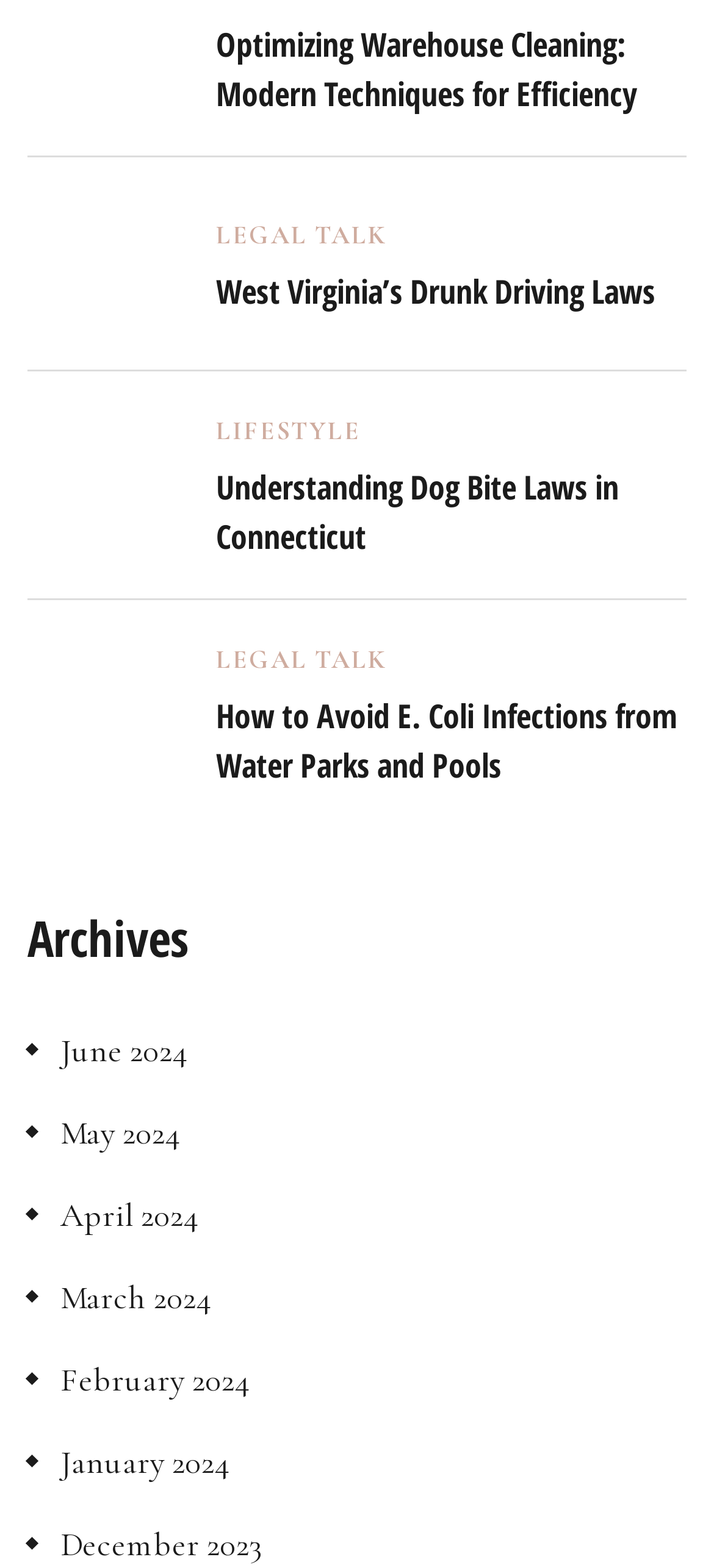What is the topic of the first article?
Give a single word or phrase answer based on the content of the image.

Optimizing Warehouse Cleaning